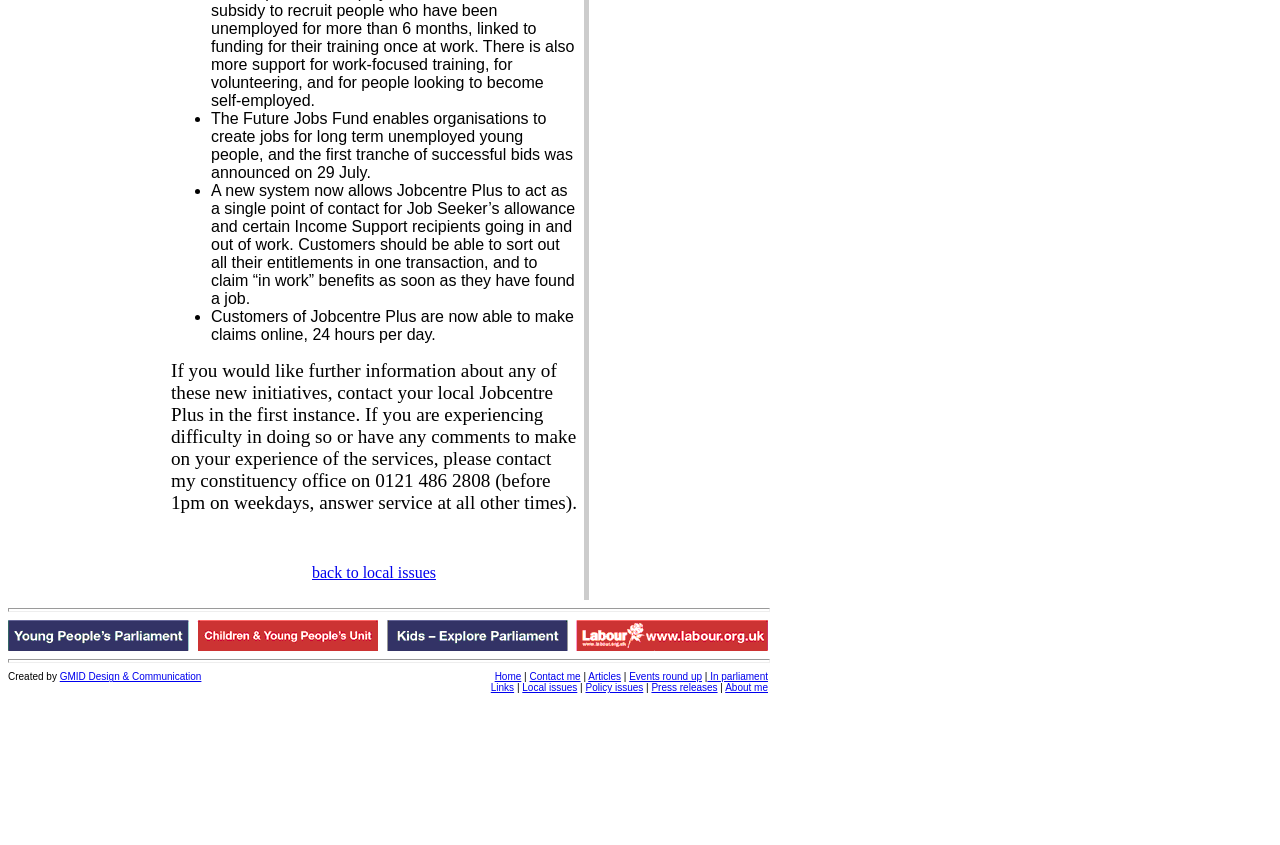Using the description "Events round up", locate and provide the bounding box of the UI element.

[0.492, 0.794, 0.548, 0.808]